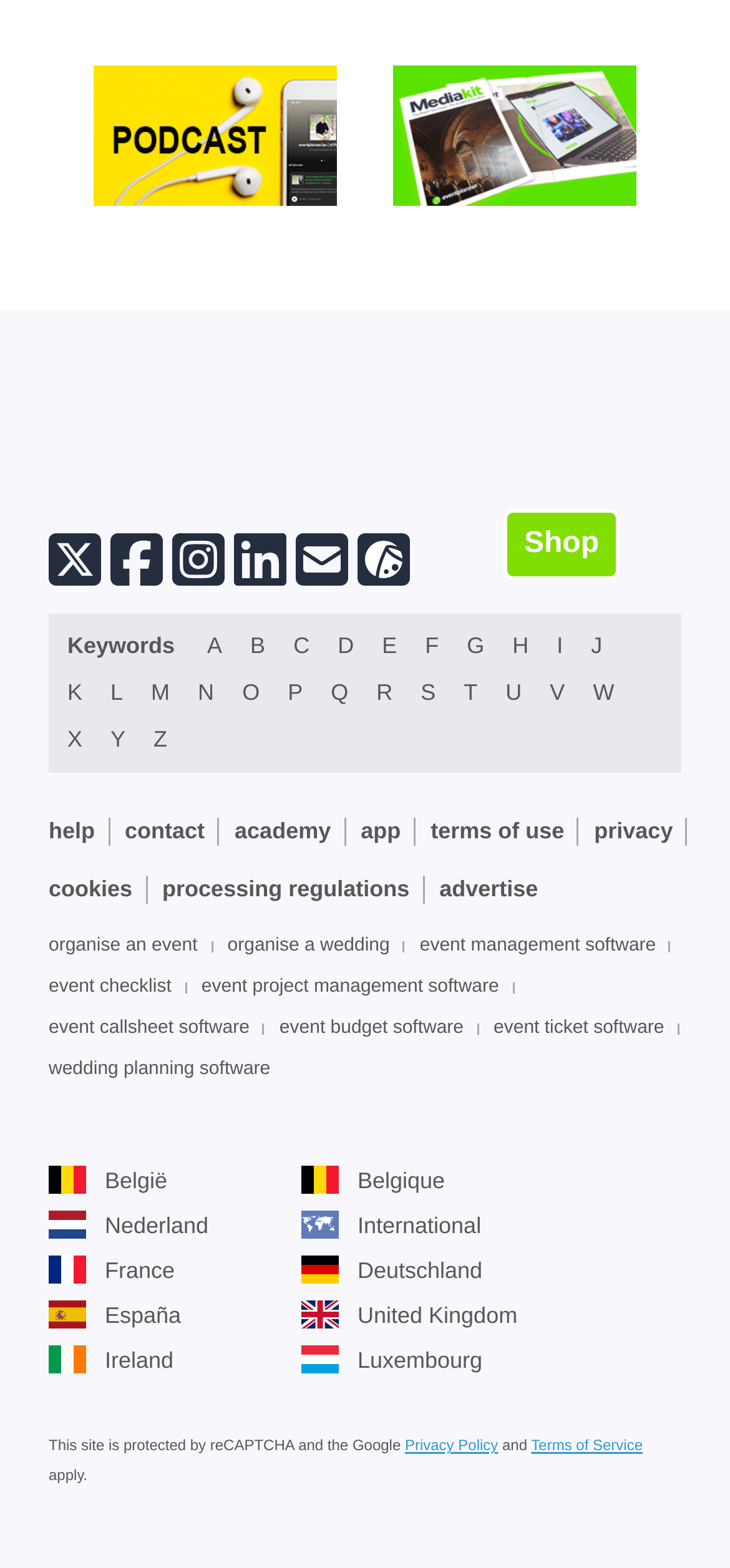Locate the bounding box coordinates of the element to click to perform the following action: 'Book EVENTS 2 - Kevin Van der Straeten'. The coordinates should be given as four float values between 0 and 1, in the form of [left, top, right, bottom].

[0.587, 0.353, 0.746, 0.377]